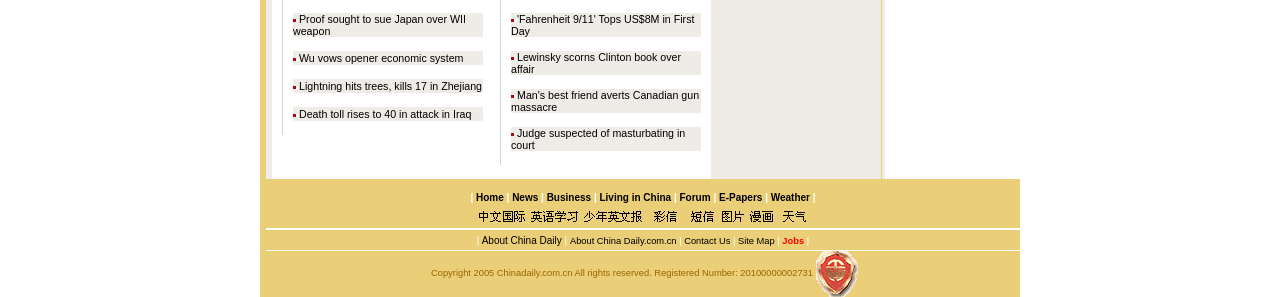Identify the bounding box coordinates of the part that should be clicked to carry out this instruction: "Click on 'Lightning hits trees, kills 17 in Zhejiang'".

[0.234, 0.269, 0.377, 0.31]